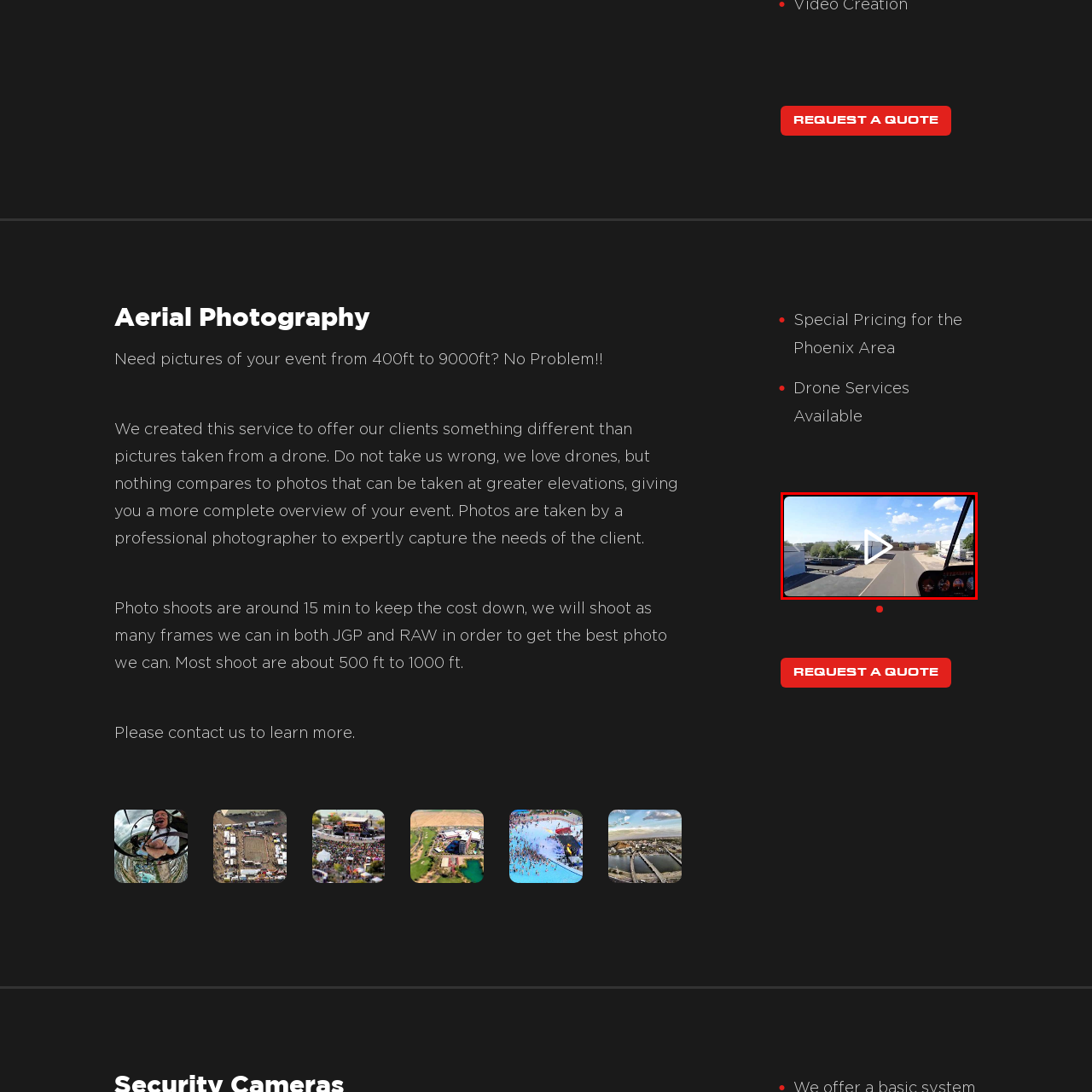Pay attention to the image encased in the red boundary and reply to the question using a single word or phrase:
What is visible in the foreground of the image?

Fuselage and cockpit instruments